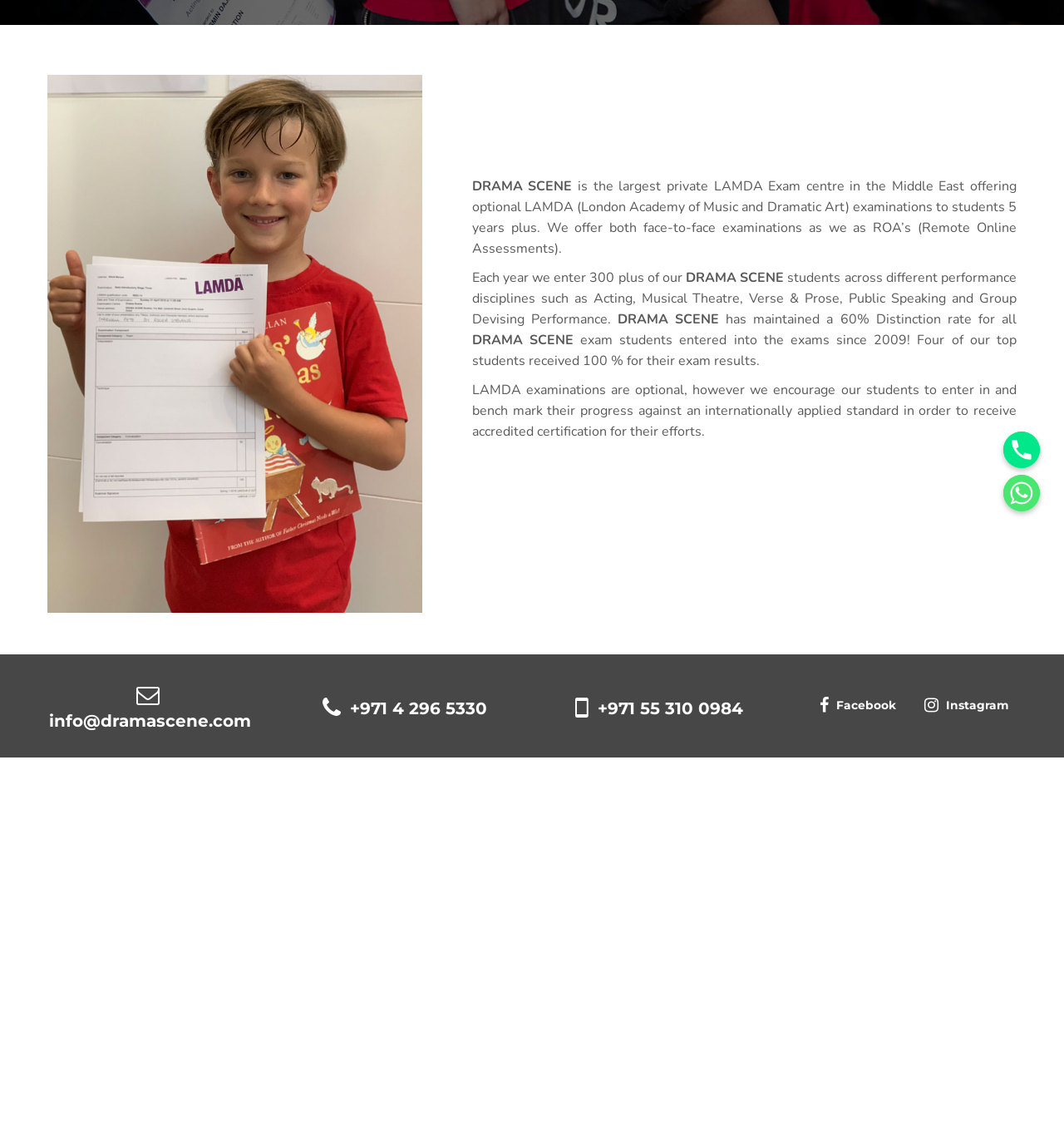Identify the bounding box coordinates of the HTML element based on this description: "Team DRAMA SCENE".

[0.082, 0.283, 0.188, 0.297]